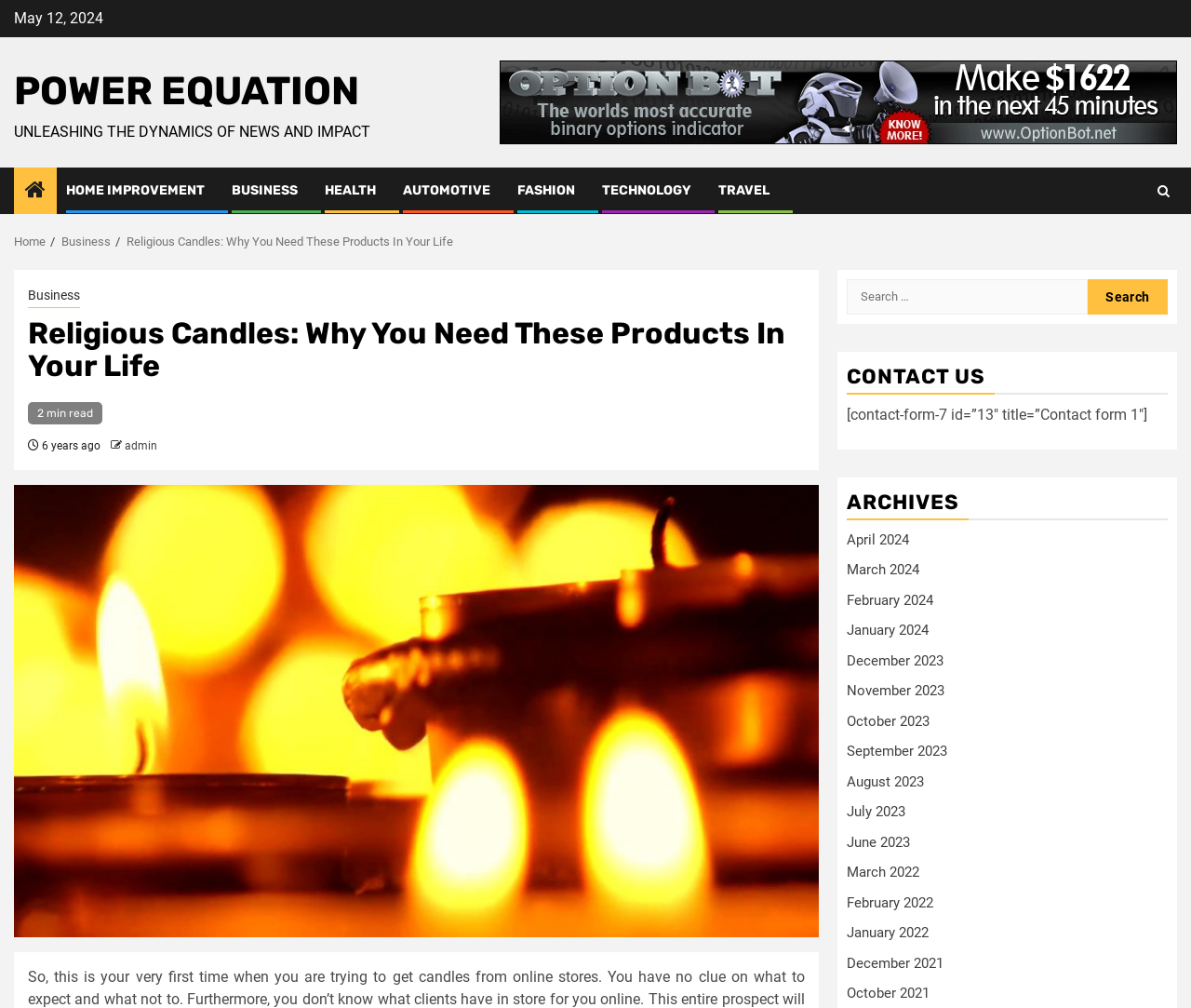Can you pinpoint the bounding box coordinates for the clickable element required for this instruction: "Contact us"? The coordinates should be four float numbers between 0 and 1, i.e., [left, top, right, bottom].

[0.711, 0.358, 0.98, 0.391]